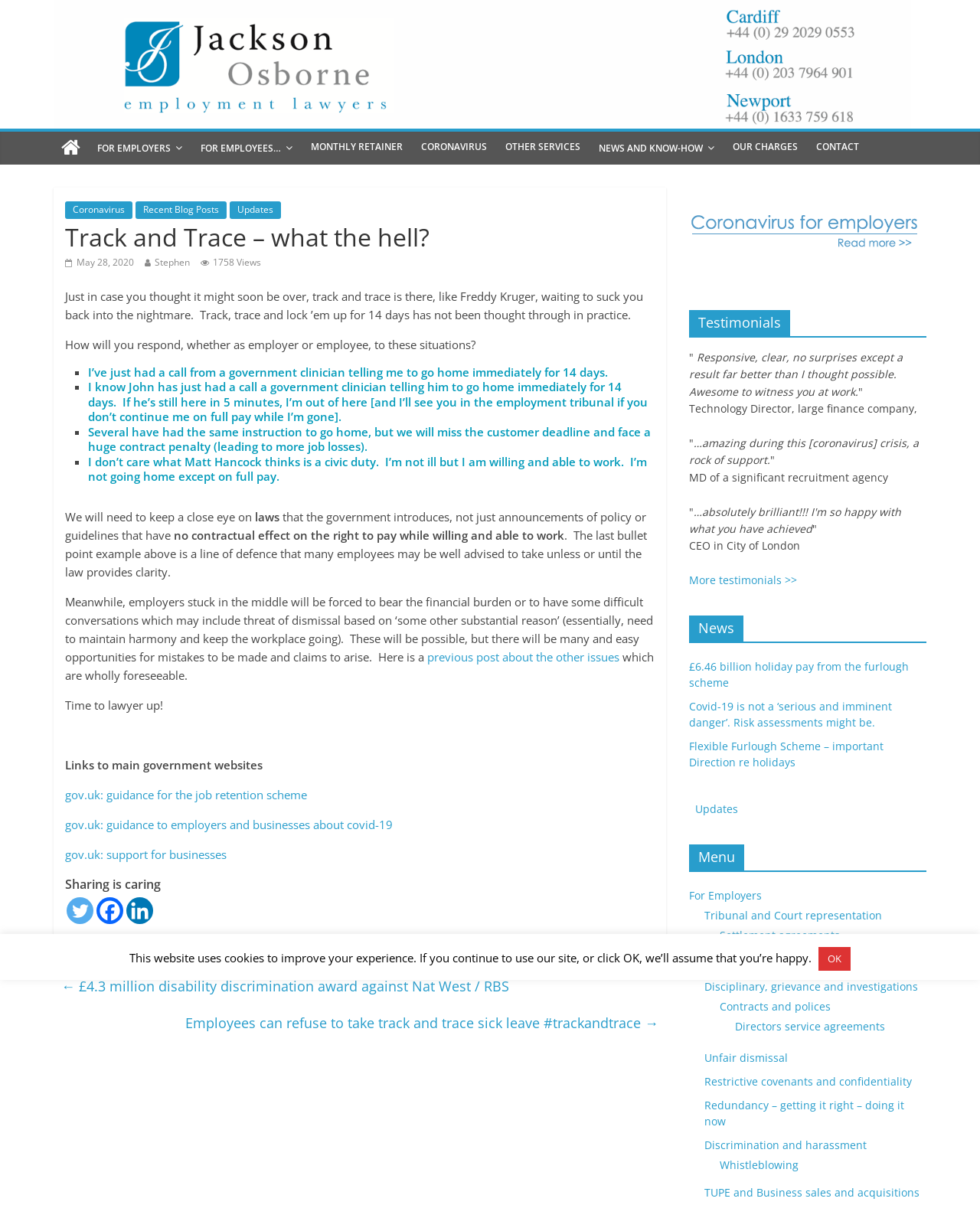Please identify the coordinates of the bounding box that should be clicked to fulfill this instruction: "Click on the link to read previous post about the other issues".

[0.436, 0.539, 0.632, 0.551]